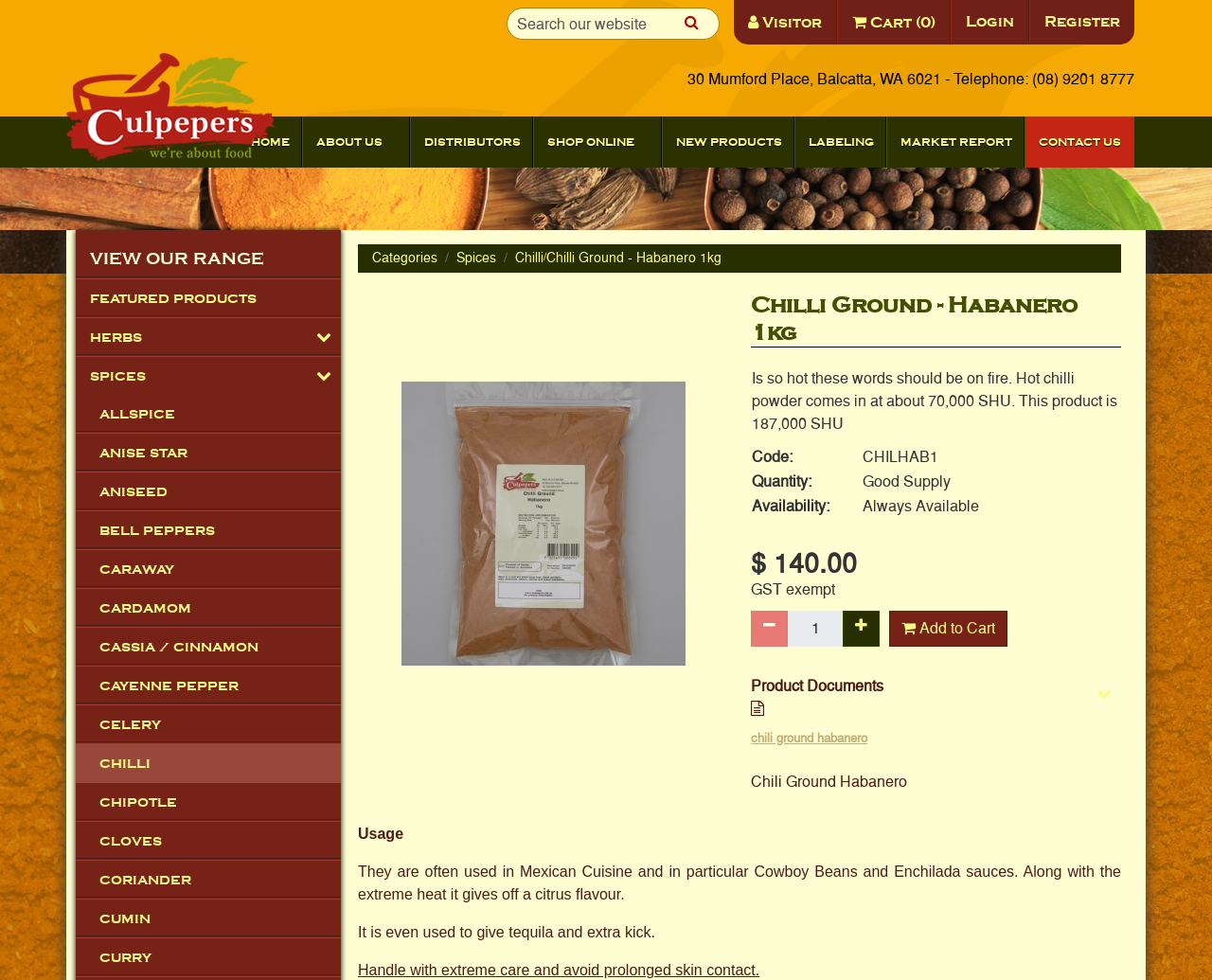Please specify the bounding box coordinates of the clickable section necessary to execute the following command: "Add to Cart".

[0.734, 0.623, 0.831, 0.66]